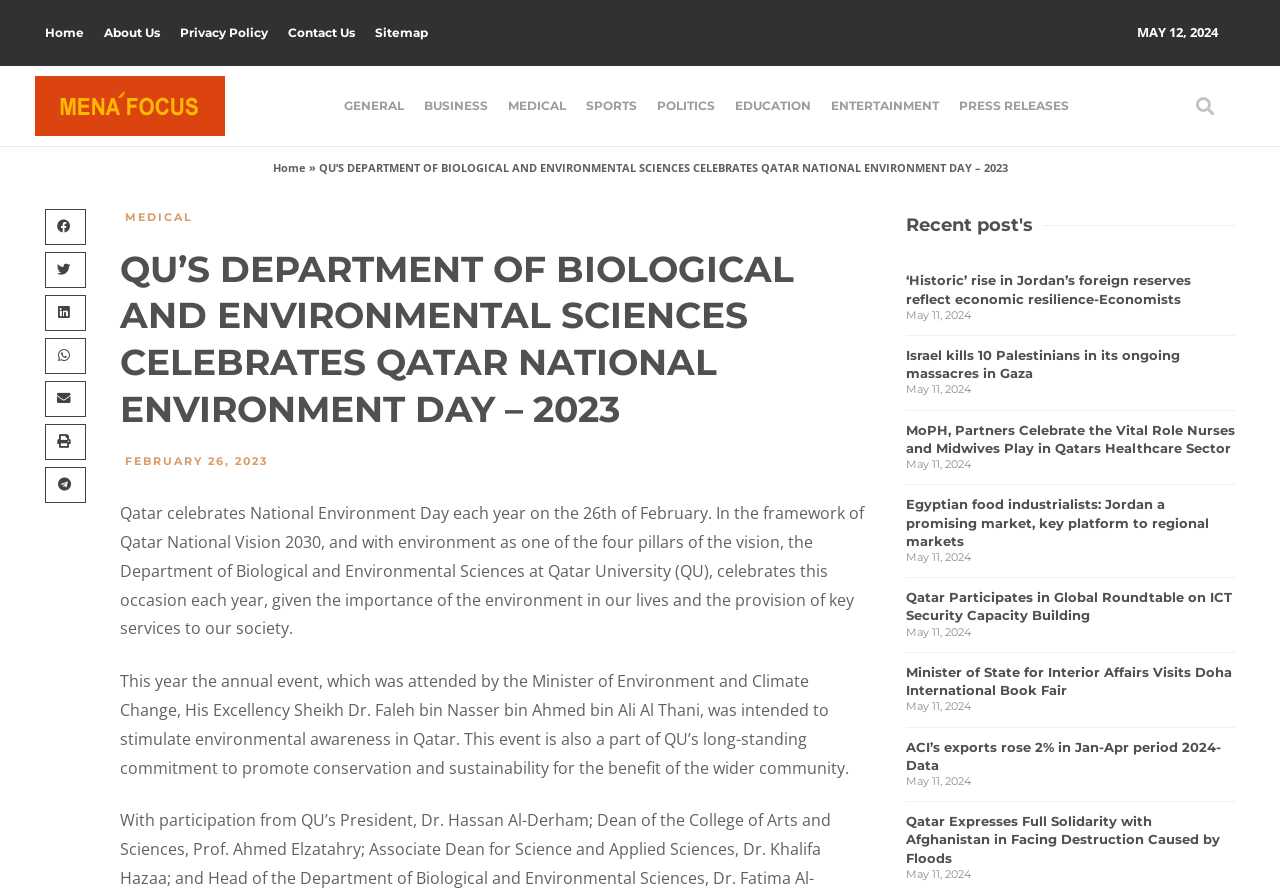How many social media sharing buttons are available?
Refer to the image and give a detailed response to the question.

I counted the number of social media sharing buttons available on the webpage, which are 'Share on facebook', 'Share on twitter', 'Share on linkedin', 'Share on whatsapp', 'Share on email', 'Share on print', and 'Share on telegram', and found that there are 7 social media sharing buttons available.